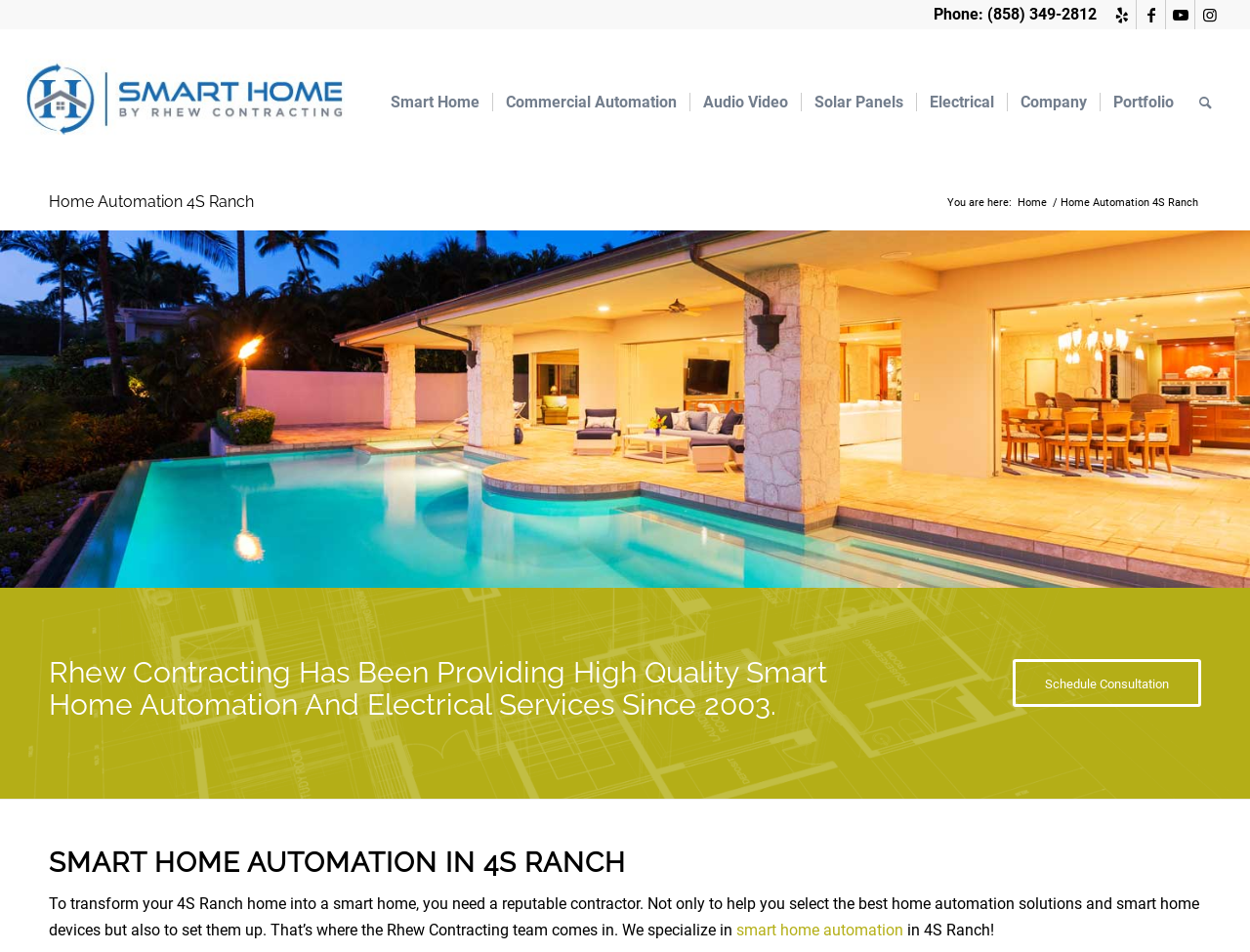Find the headline of the webpage and generate its text content.

Home Automation 4S Ranch